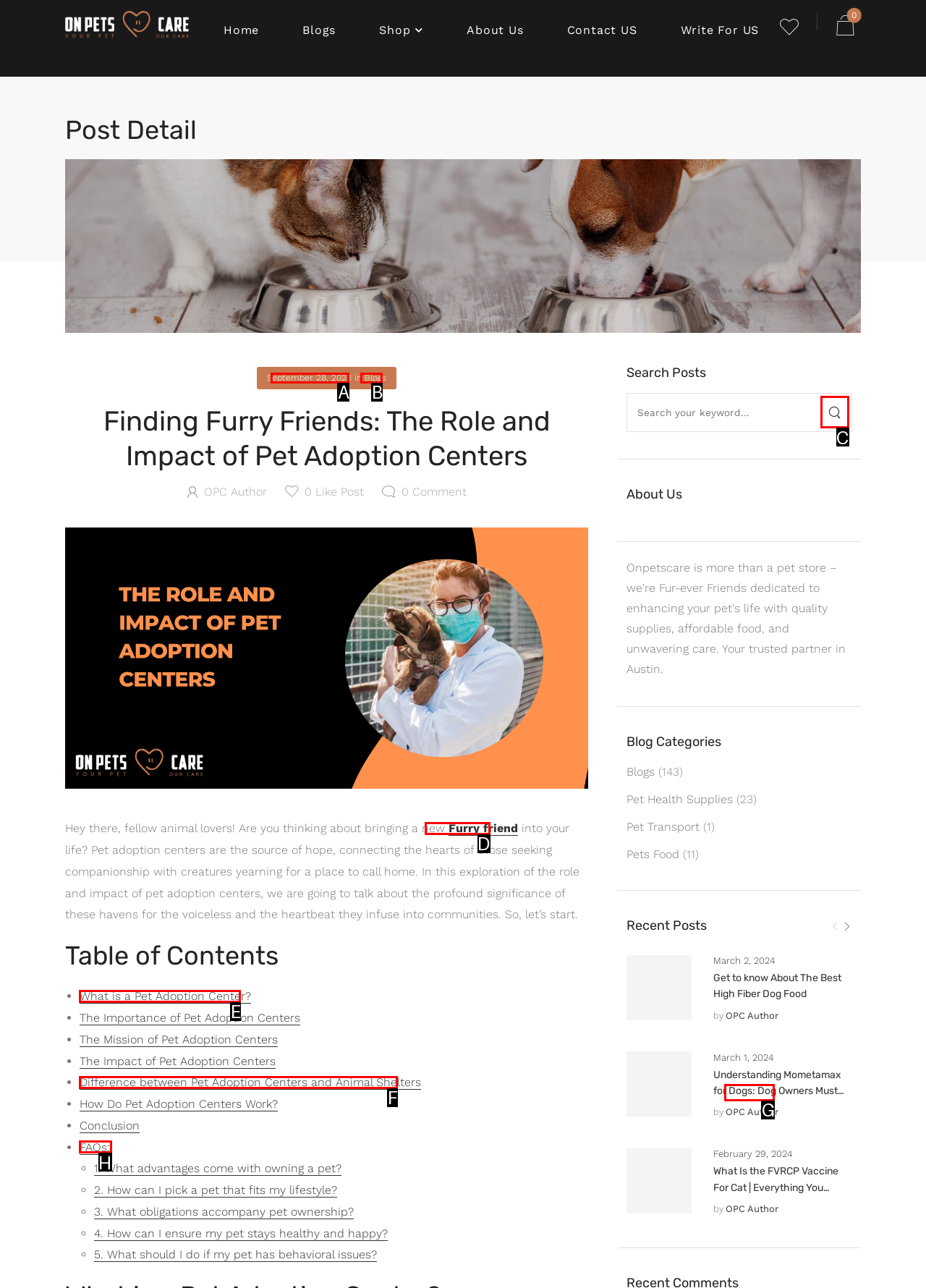From the choices provided, which HTML element best fits the description: aria-label="Search"? Answer with the appropriate letter.

C